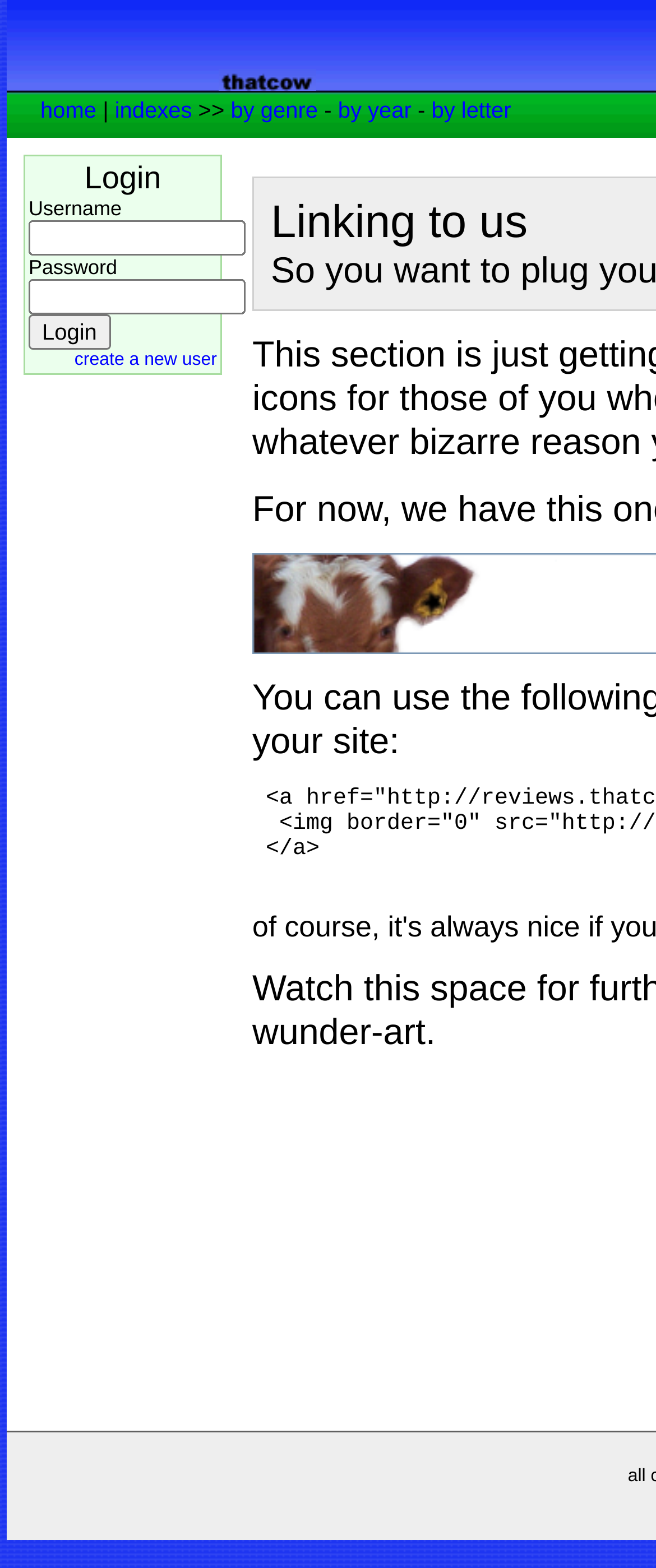Can you pinpoint the bounding box coordinates for the clickable element required for this instruction: "Read the blog"? The coordinates should be four float numbers between 0 and 1, i.e., [left, top, right, bottom].

None